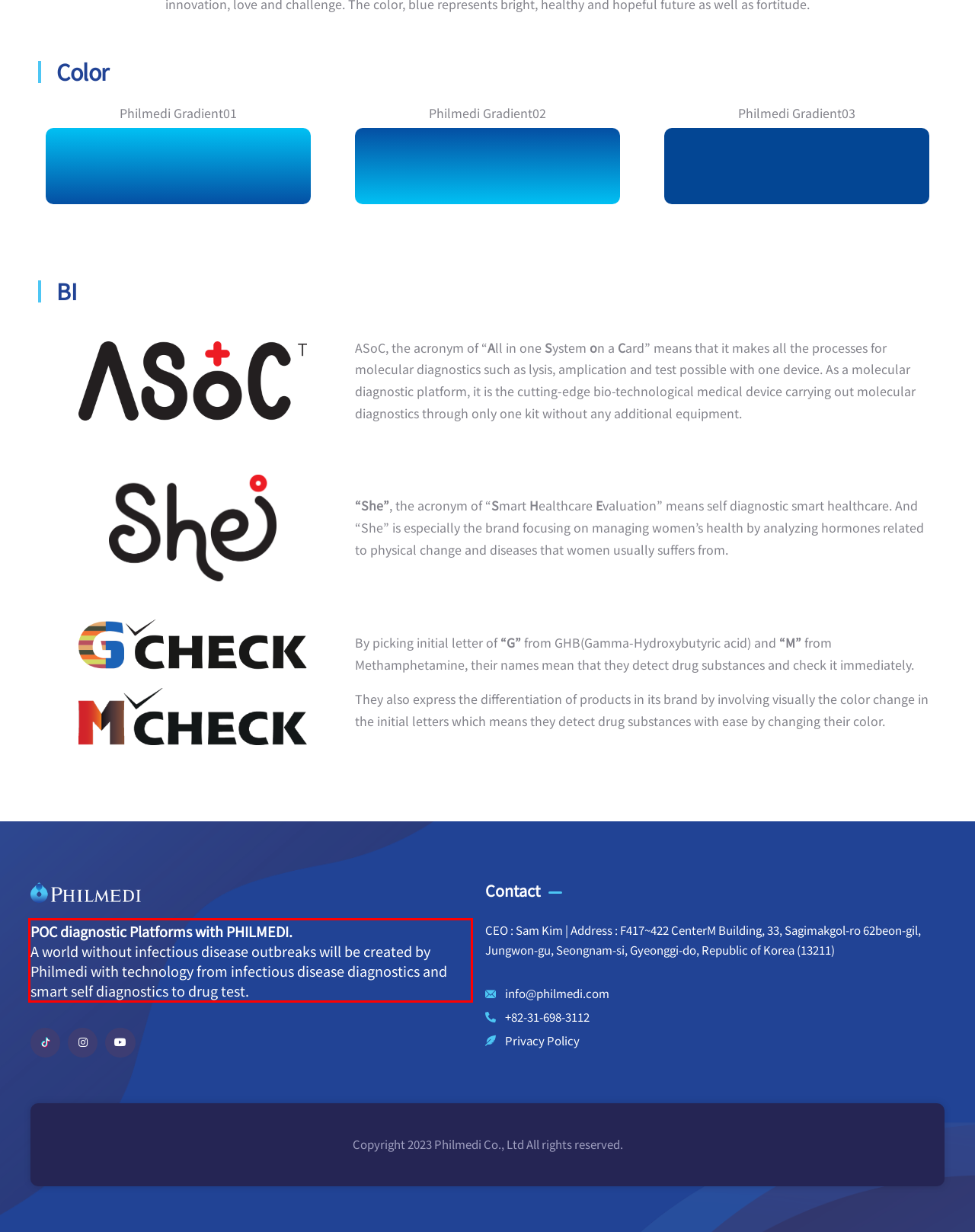You have a screenshot of a webpage with a red bounding box. Use OCR to generate the text contained within this red rectangle.

POC diagnostic Platforms with PHILMEDI. A world without infectious disease outbreaks will be created by Philmedi with technology from infectious disease diagnostics and smart self diagnostics to drug test.​